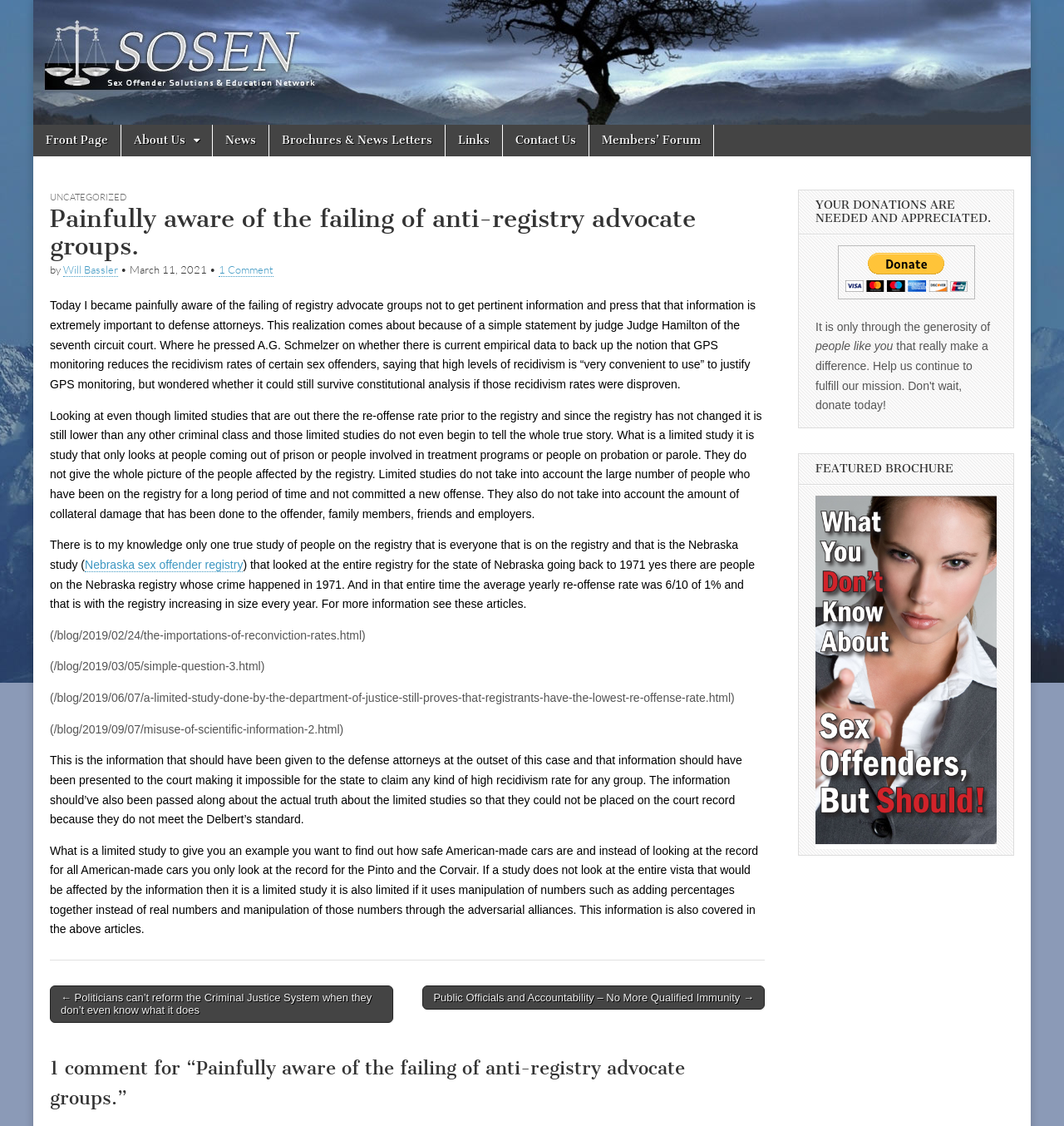How many links are there in the main menu?
From the screenshot, supply a one-word or short-phrase answer.

8